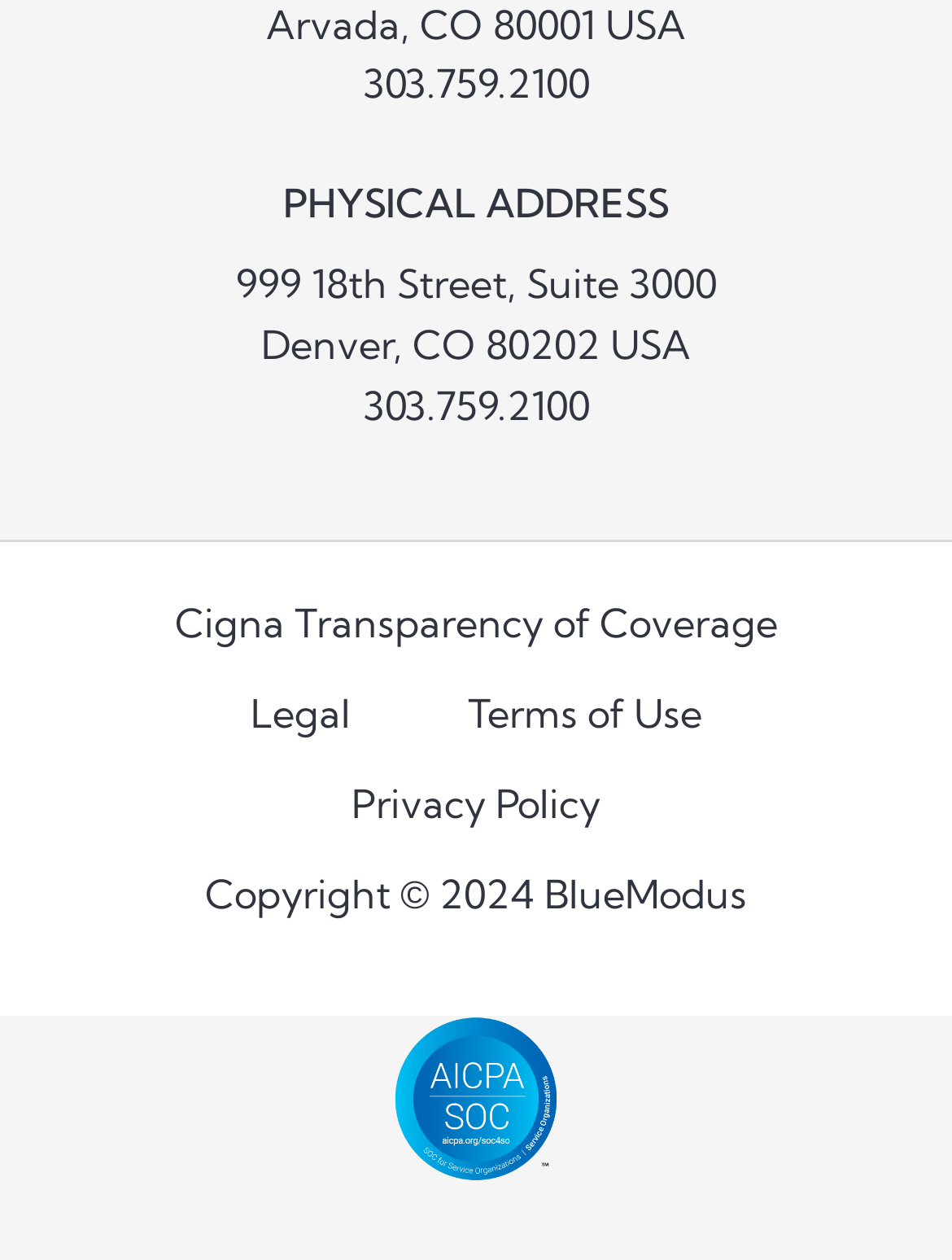Please determine the bounding box coordinates for the element with the description: "Privacy Policy".

[0.369, 0.618, 0.631, 0.658]